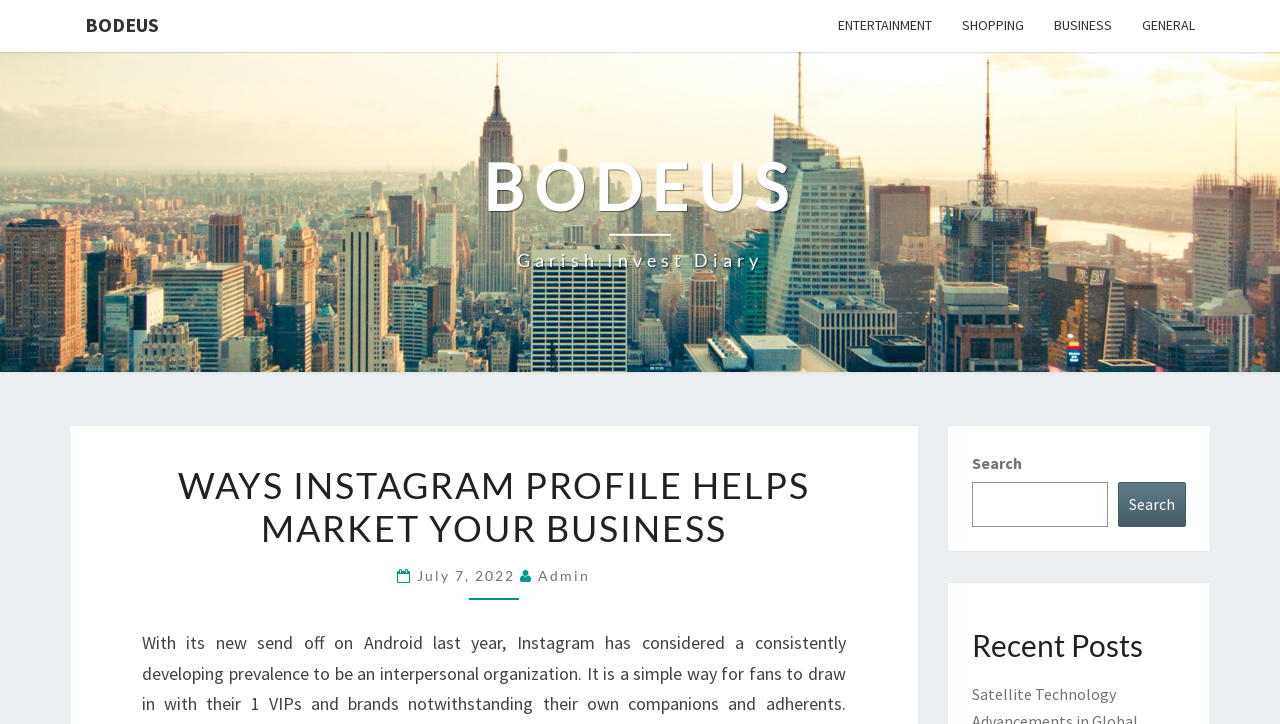Bounding box coordinates are to be given in the format (top-left x, top-left y, bottom-right x, bottom-right y). All values must be floating point numbers between 0 and 1. Provide the bounding box coordinate for the UI element described as: Business

[0.812, 0.0, 0.88, 0.072]